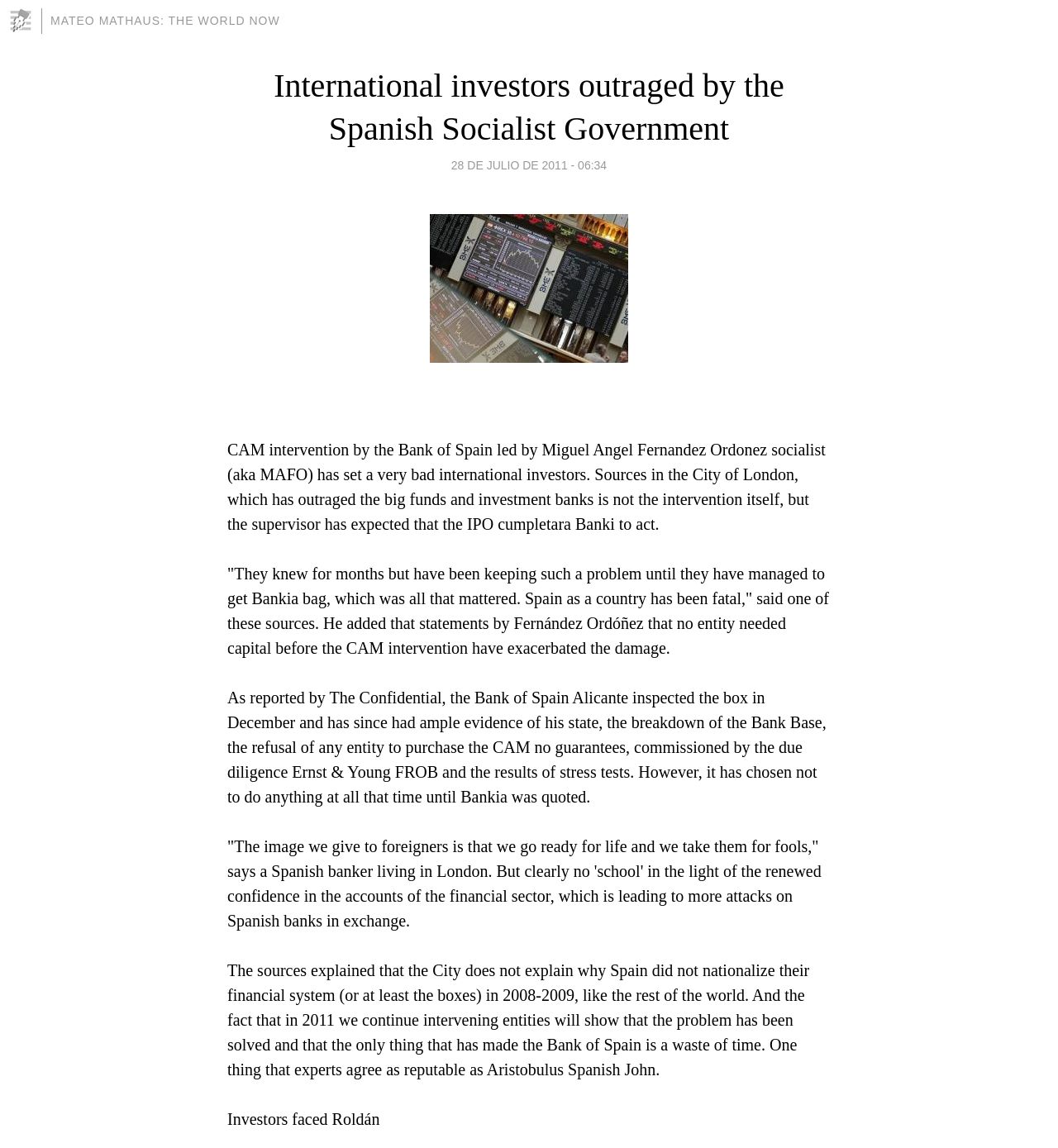Carefully examine the image and provide an in-depth answer to the question: What is the name of the entity that commissioned the due diligence?

I found the answer by reading the text in the webpage, specifically the sentence 'Ernst & Young FROB and the results of stress tests.' which mentions the entity that commissioned the due diligence.